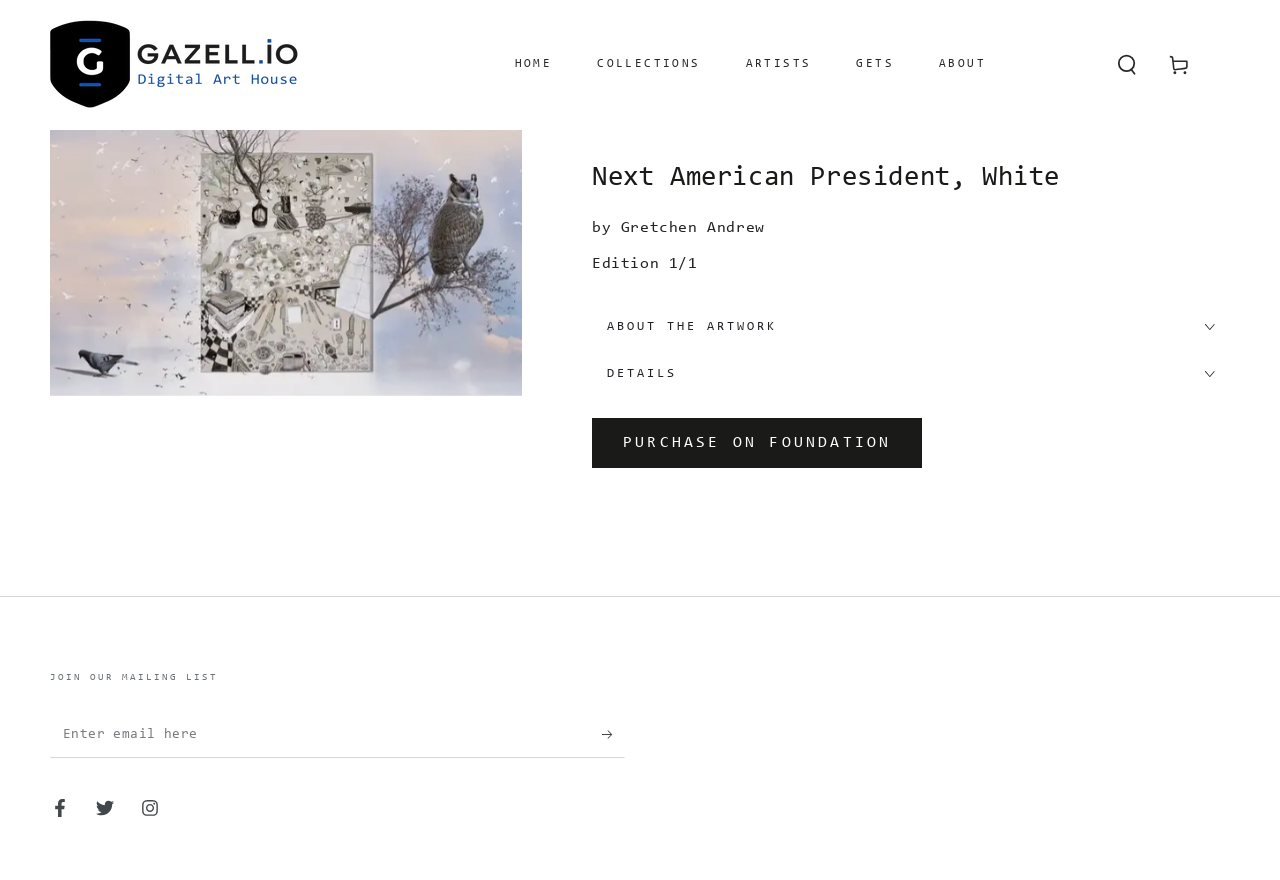From the image, can you give a detailed response to the question below:
What is the name of the artwork?

I found the answer by looking at the heading element with the text 'Next American President, White' which is located at [0.463, 0.182, 0.828, 0.223] and is a child of the main element.